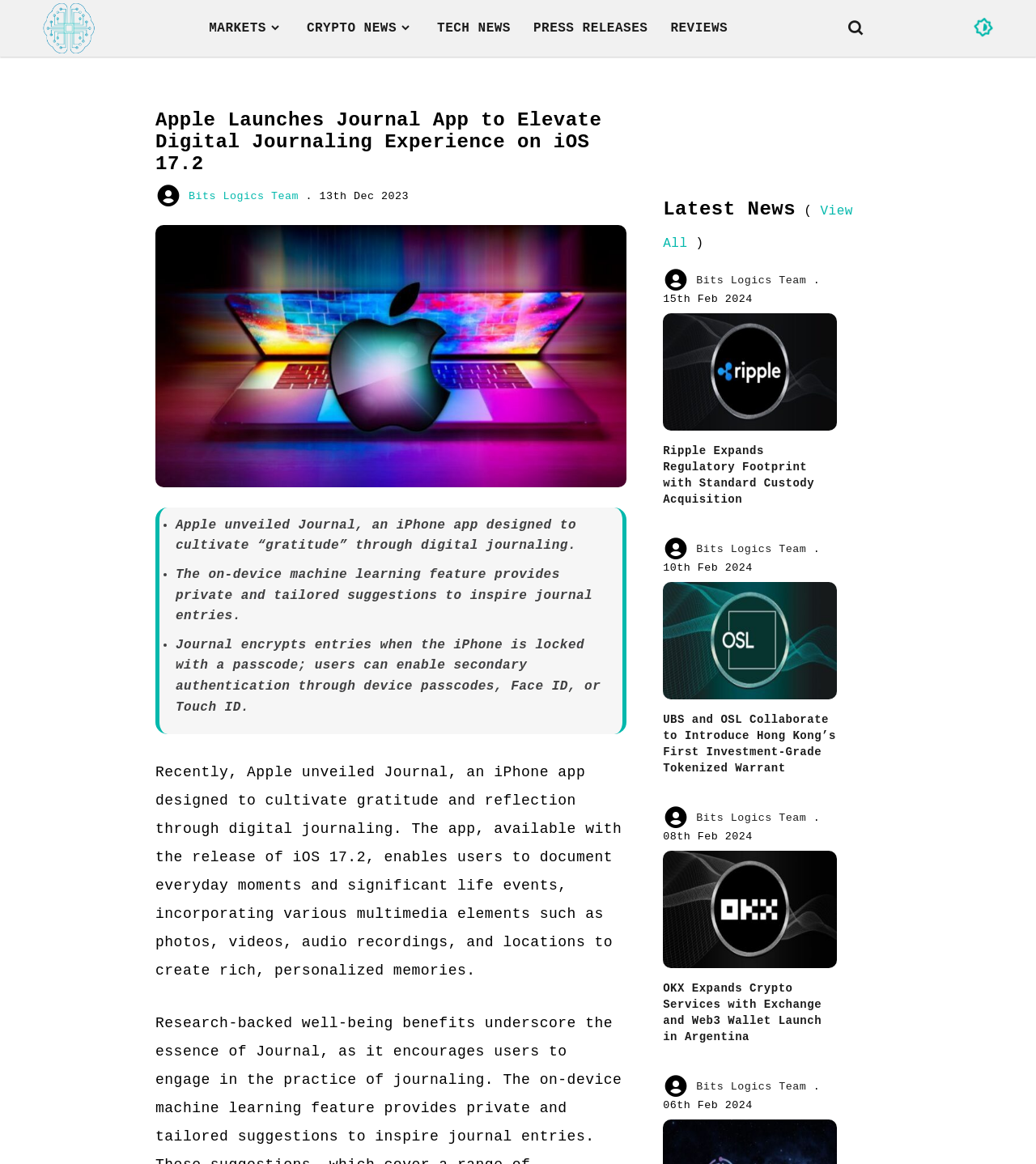Please analyze the image and provide a thorough answer to the question:
What is the name of the app launched by Apple?

The answer can be found in the first paragraph of the article, which states 'Recently, Apple unveiled Journal, an iPhone app designed to cultivate gratitude and reflection through digital journaling.'